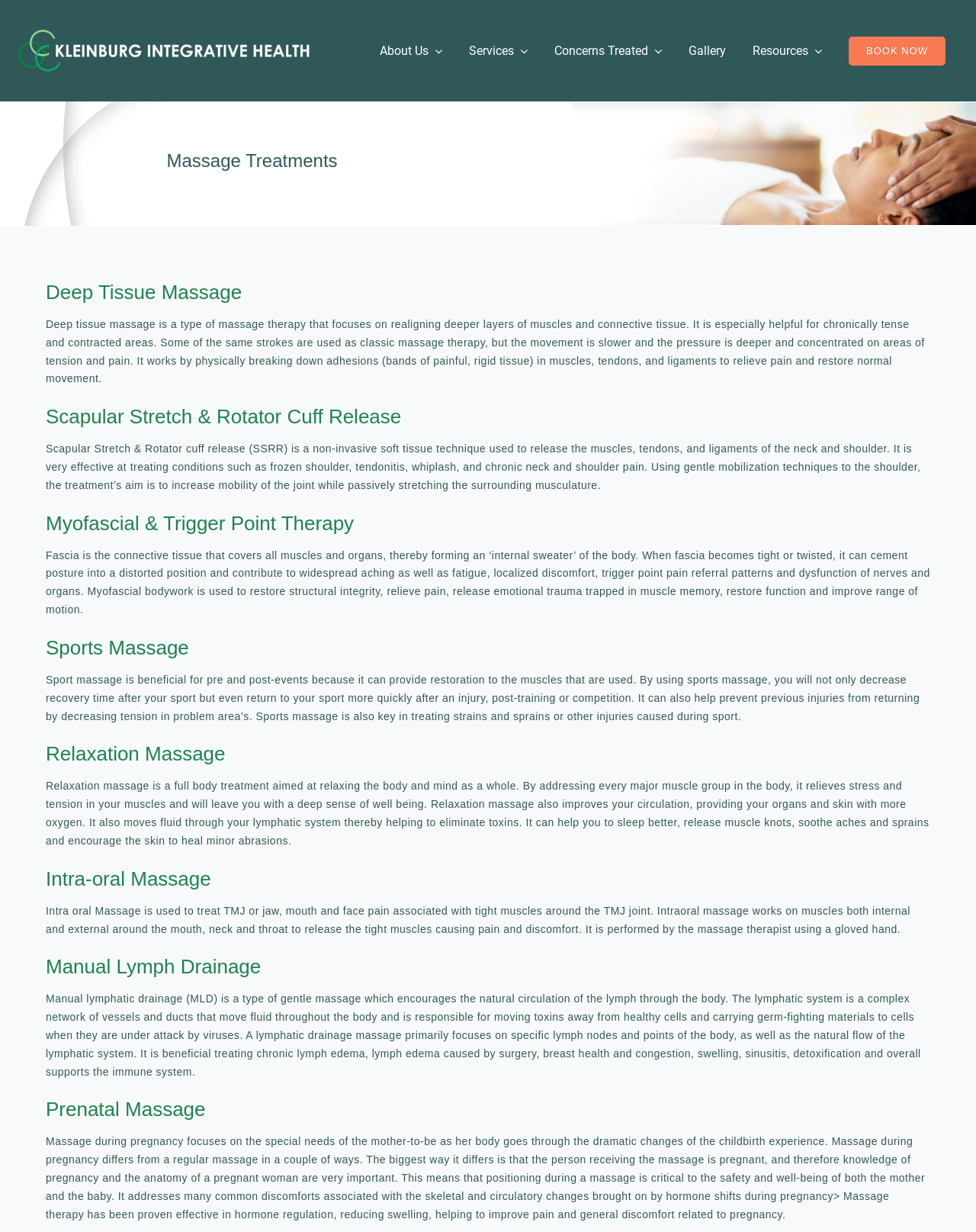Pinpoint the bounding box coordinates of the element that must be clicked to accomplish the following instruction: "Click on About Us". The coordinates should be in the format of four float numbers between 0 and 1, i.e., [left, top, right, bottom].

[0.389, 0.017, 0.453, 0.066]